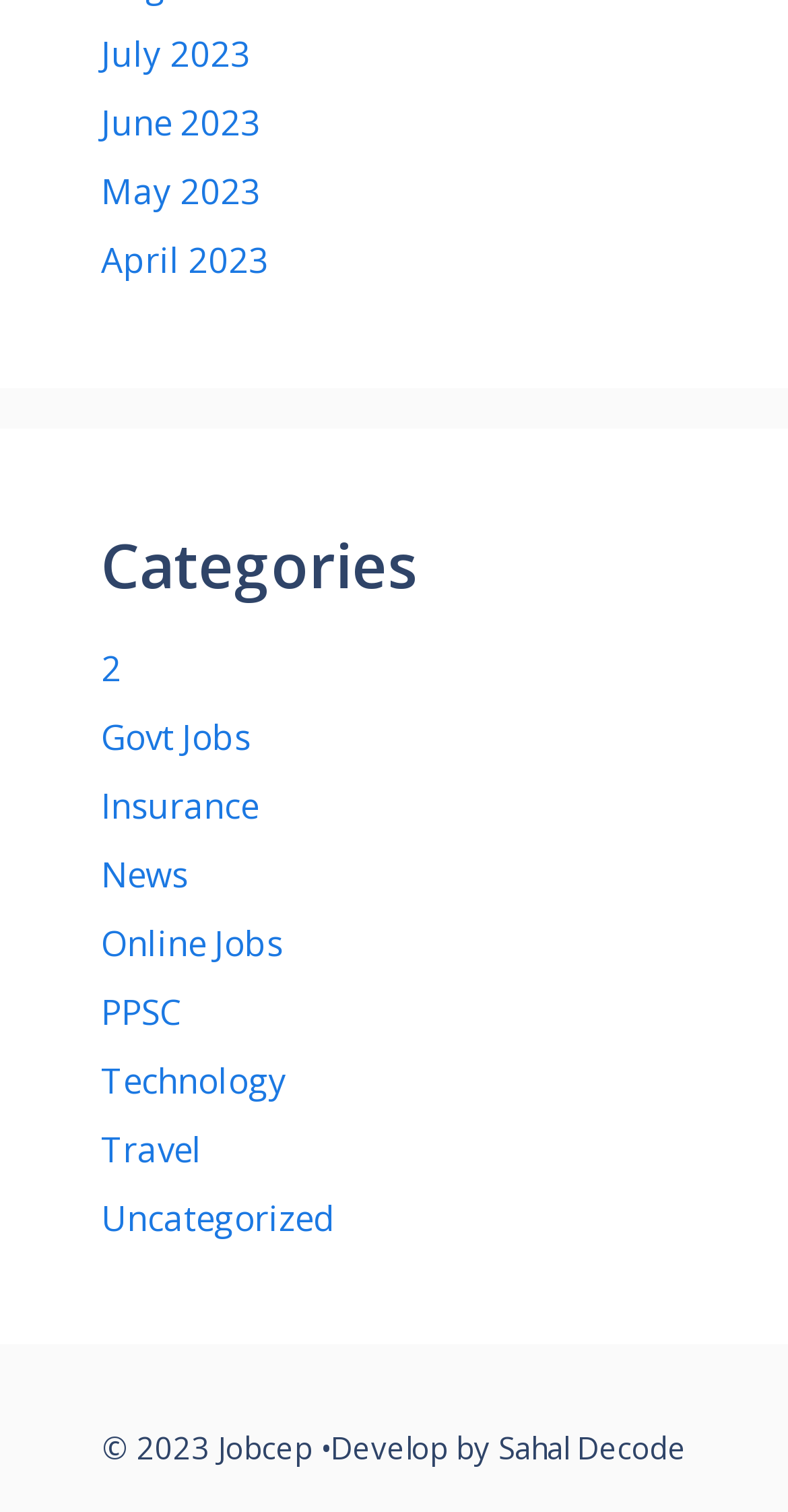What are the categories listed on the webpage?
Give a one-word or short phrase answer based on the image.

Govt Jobs, Insurance, etc.